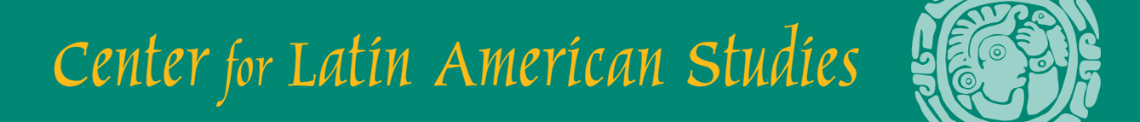Examine the image and give a thorough answer to the following question:
What is the purpose of the visual branding?

According to the caption, the visual branding emphasizes the center's commitment to the study and appreciation of Latin American cultures, languages, and histories, serving as a welcoming introduction to the center’s resources and programs, which suggests that the purpose of the visual branding is to emphasize this commitment.